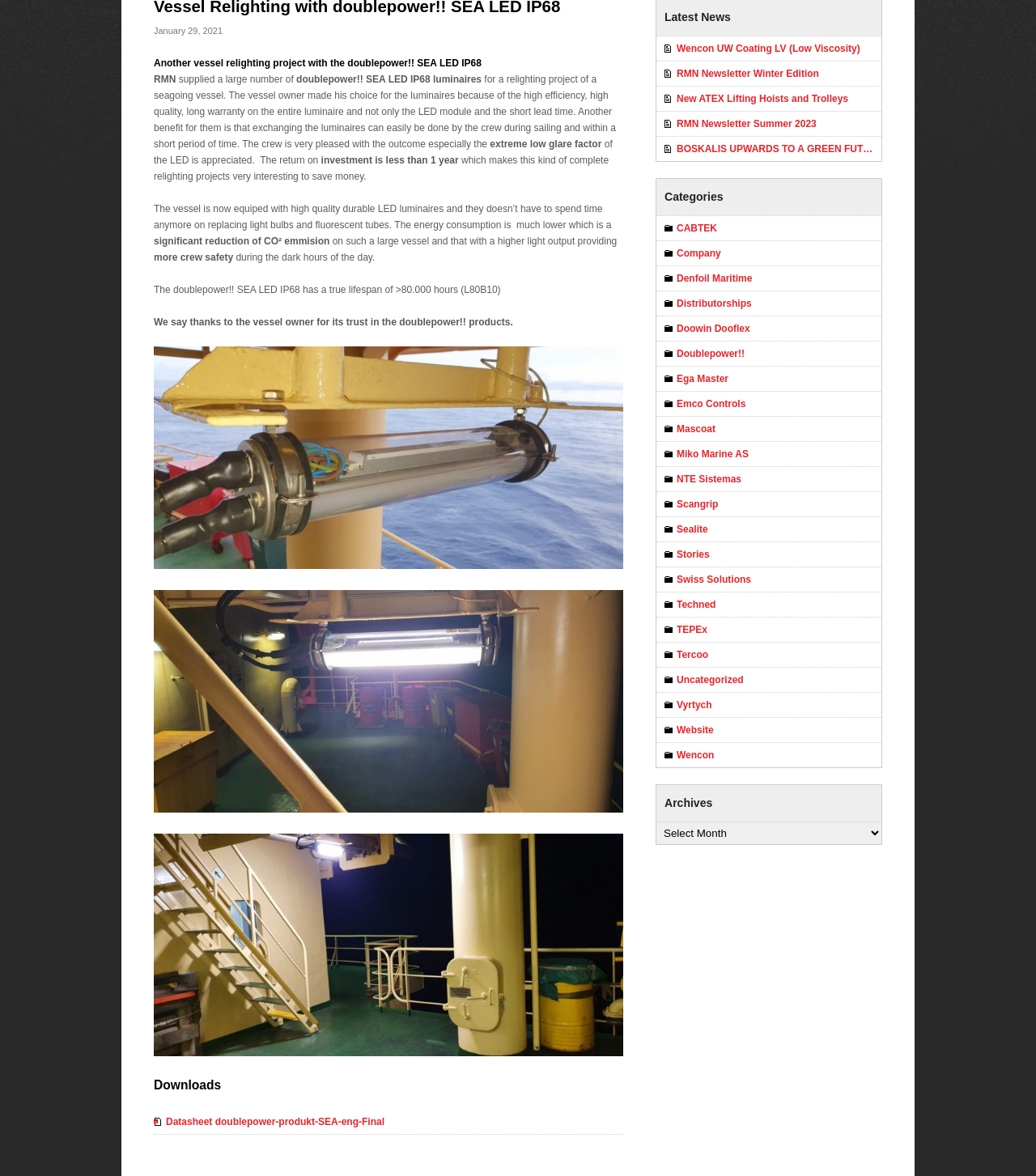Provide the bounding box coordinates of the UI element that matches the description: "RMN Newsletter Winter Edition".

[0.634, 0.052, 0.851, 0.073]